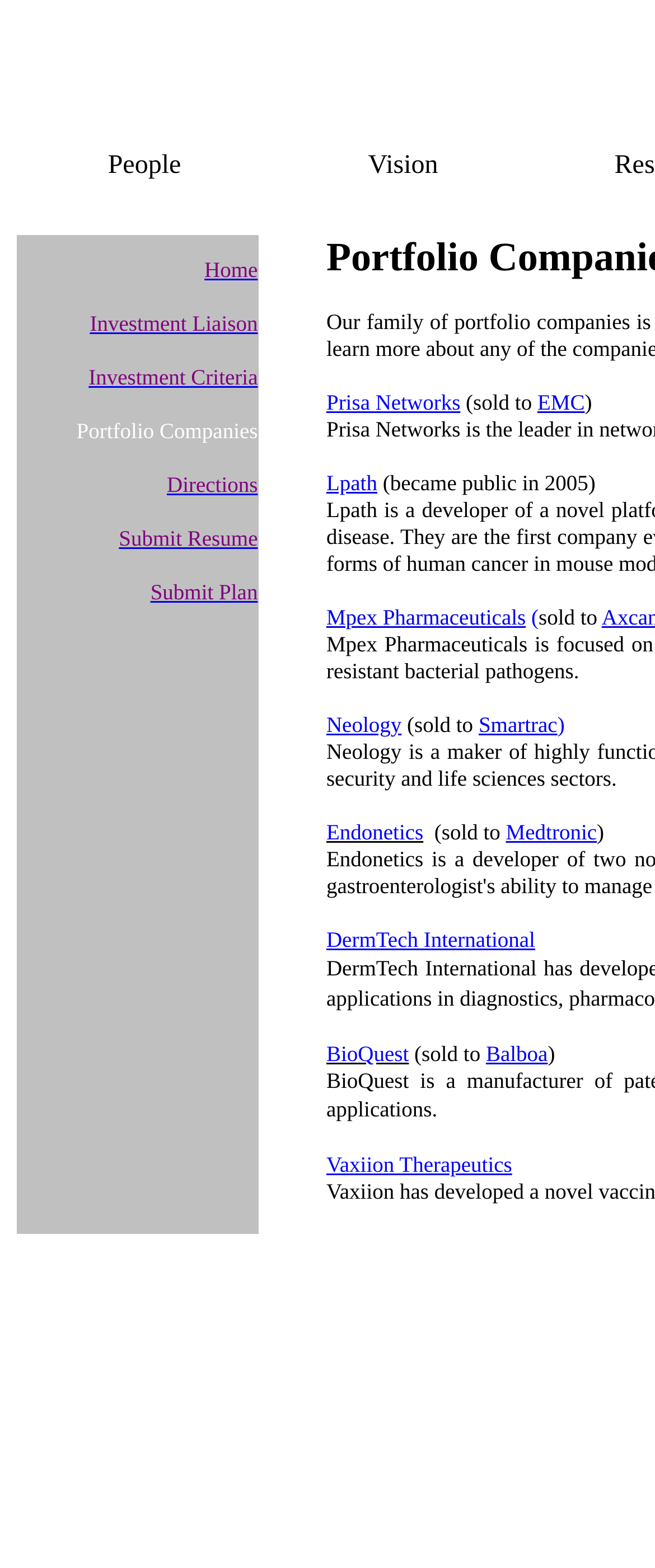Provide your answer to the question using just one word or phrase: What is the first link in the gridcell?

Home